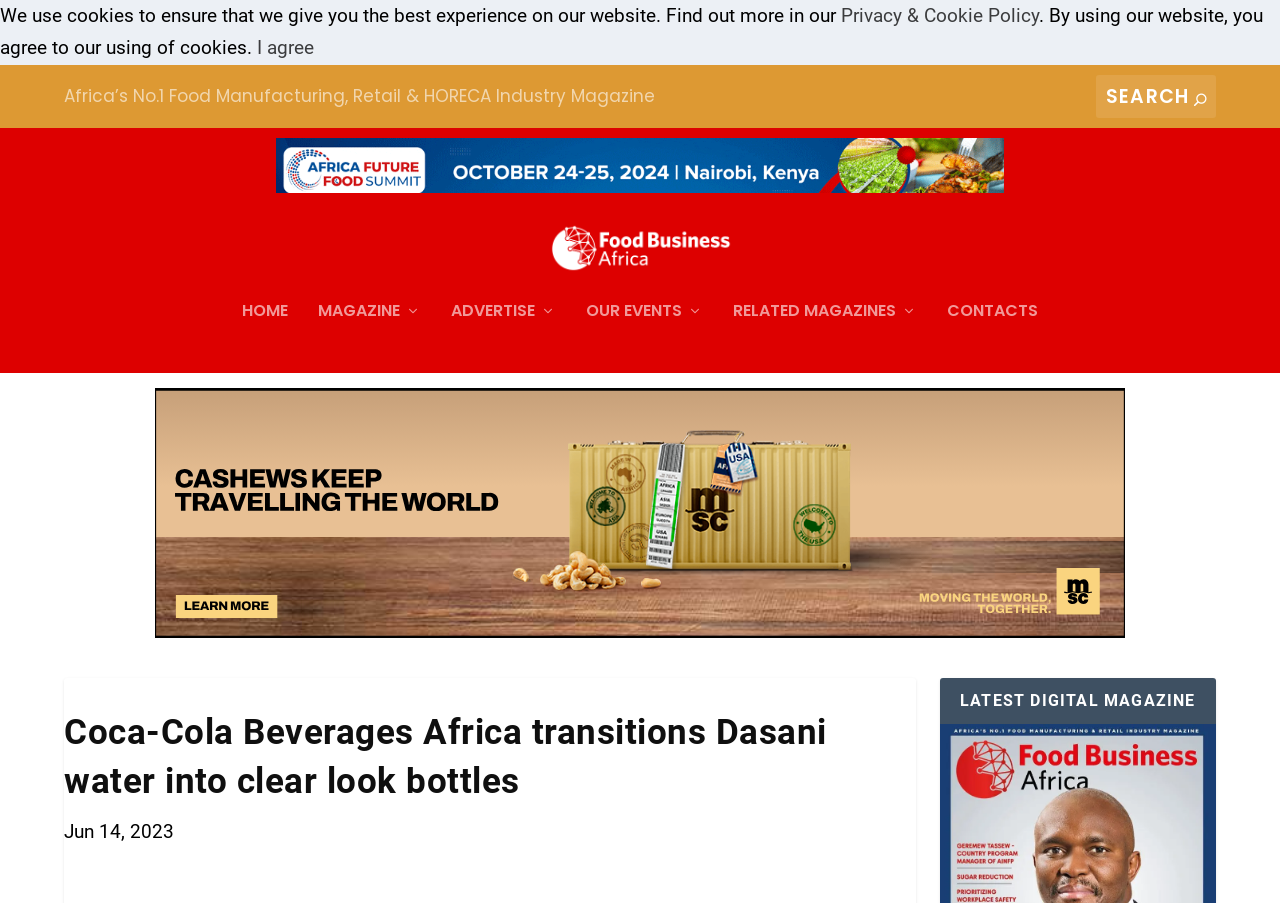Based on the image, please elaborate on the answer to the following question:
What is the date of the article?

I found the answer by looking at the article heading section, where I saw a static text element with the date 'Jun 14, 2023'. This suggests that the article was published on this date.